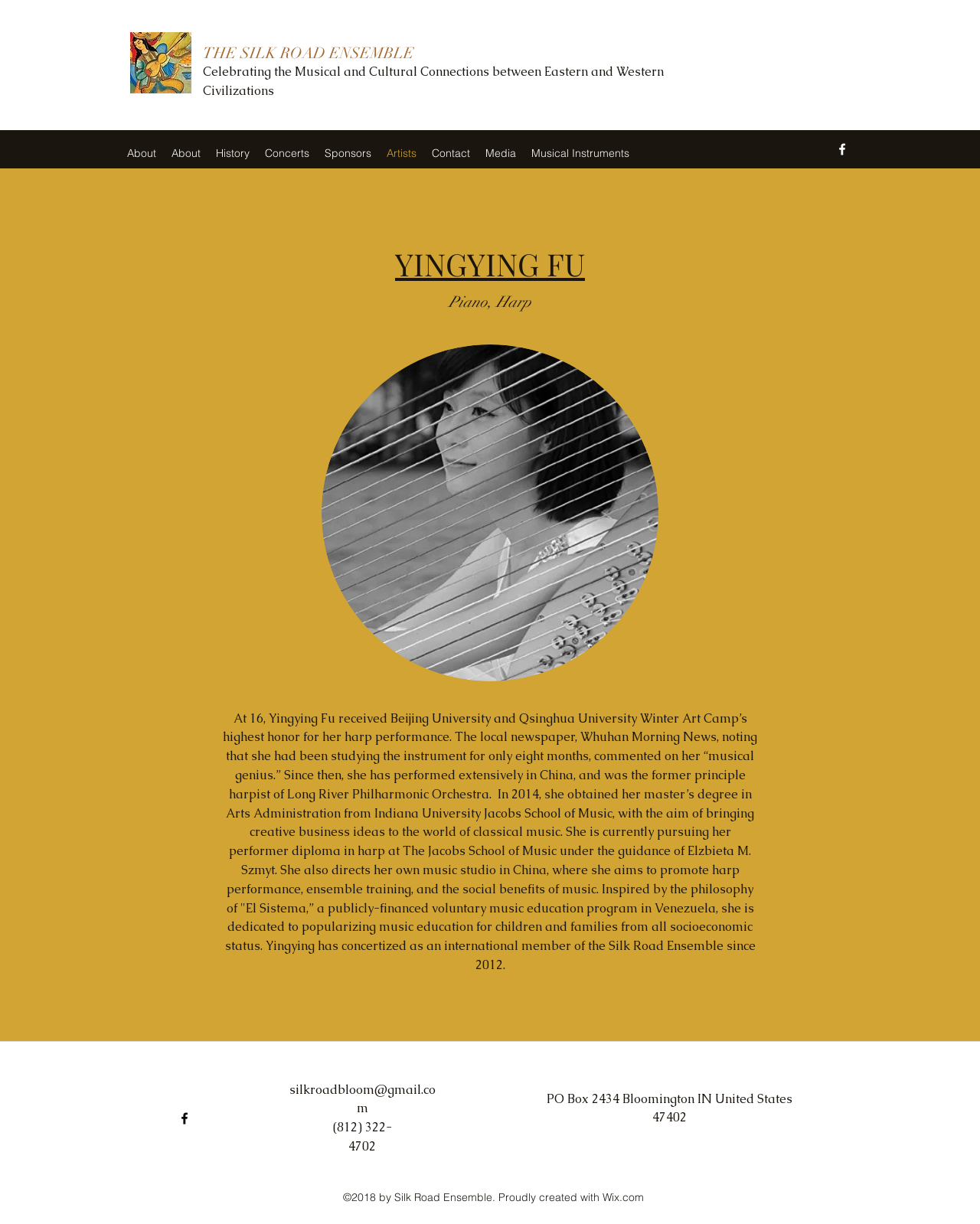For the given element description Sponsors, determine the bounding box coordinates of the UI element. The coordinates should follow the format (top-left x, top-left y, bottom-right x, bottom-right y) and be within the range of 0 to 1.

[0.323, 0.115, 0.387, 0.134]